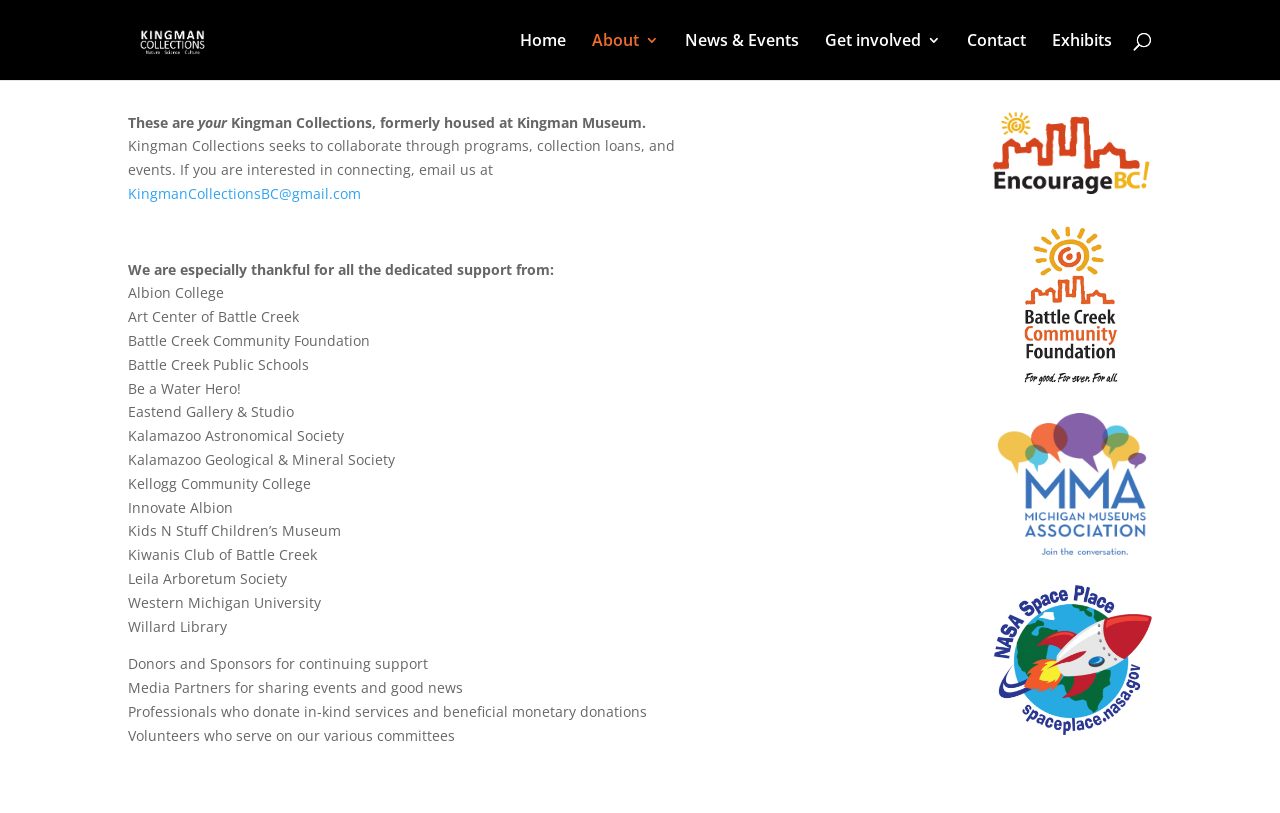Locate the bounding box coordinates of the area to click to fulfill this instruction: "Search for something". The bounding box should be presented as four float numbers between 0 and 1, in the order [left, top, right, bottom].

[0.1, 0.0, 0.9, 0.001]